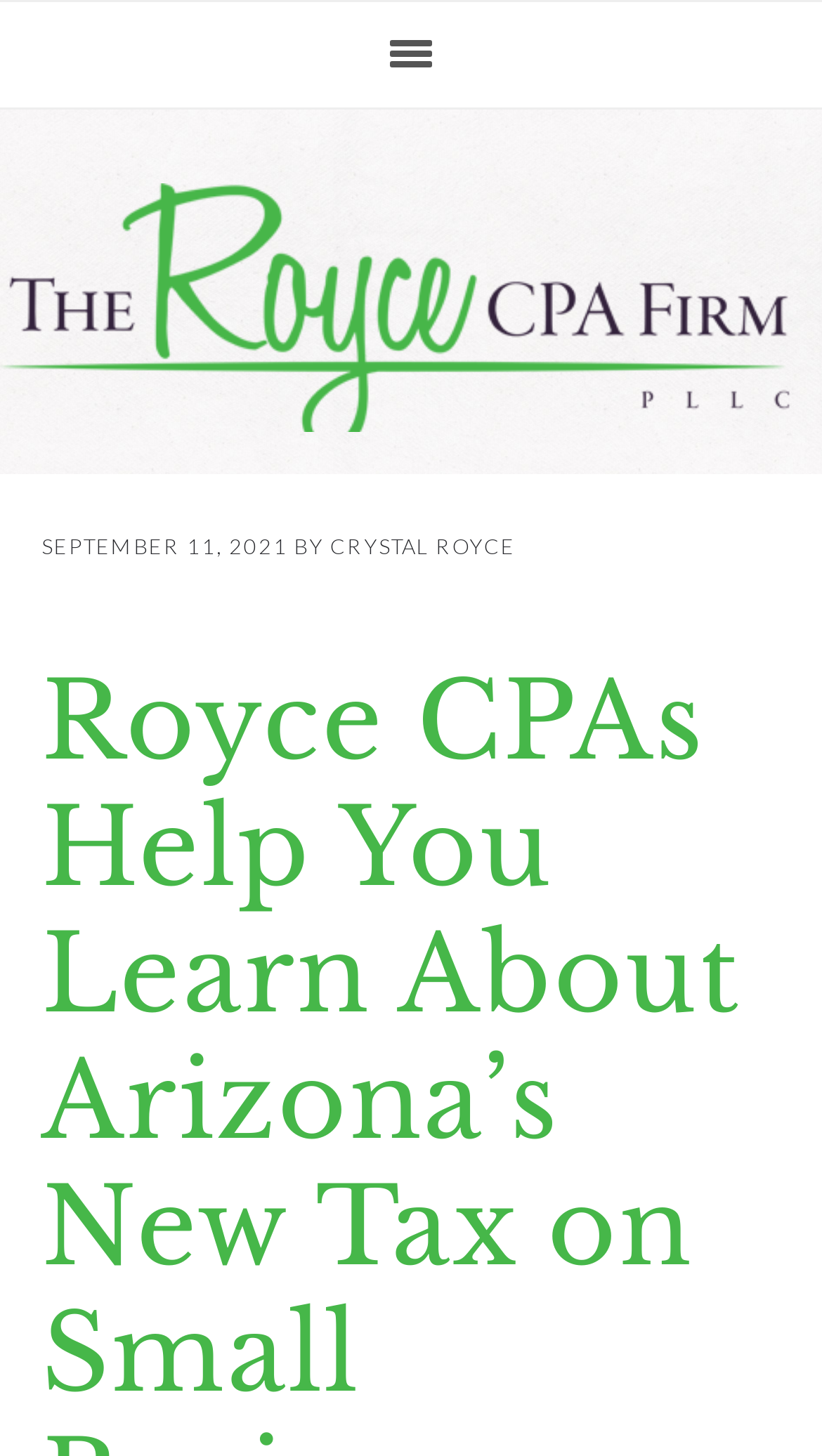Locate the UI element described by The Royce CPA Firm and provide its bounding box coordinates. Use the format (top-left x, top-left y, bottom-right x, bottom-right y) with all values as floating point numbers between 0 and 1.

[0.0, 0.126, 1.0, 0.315]